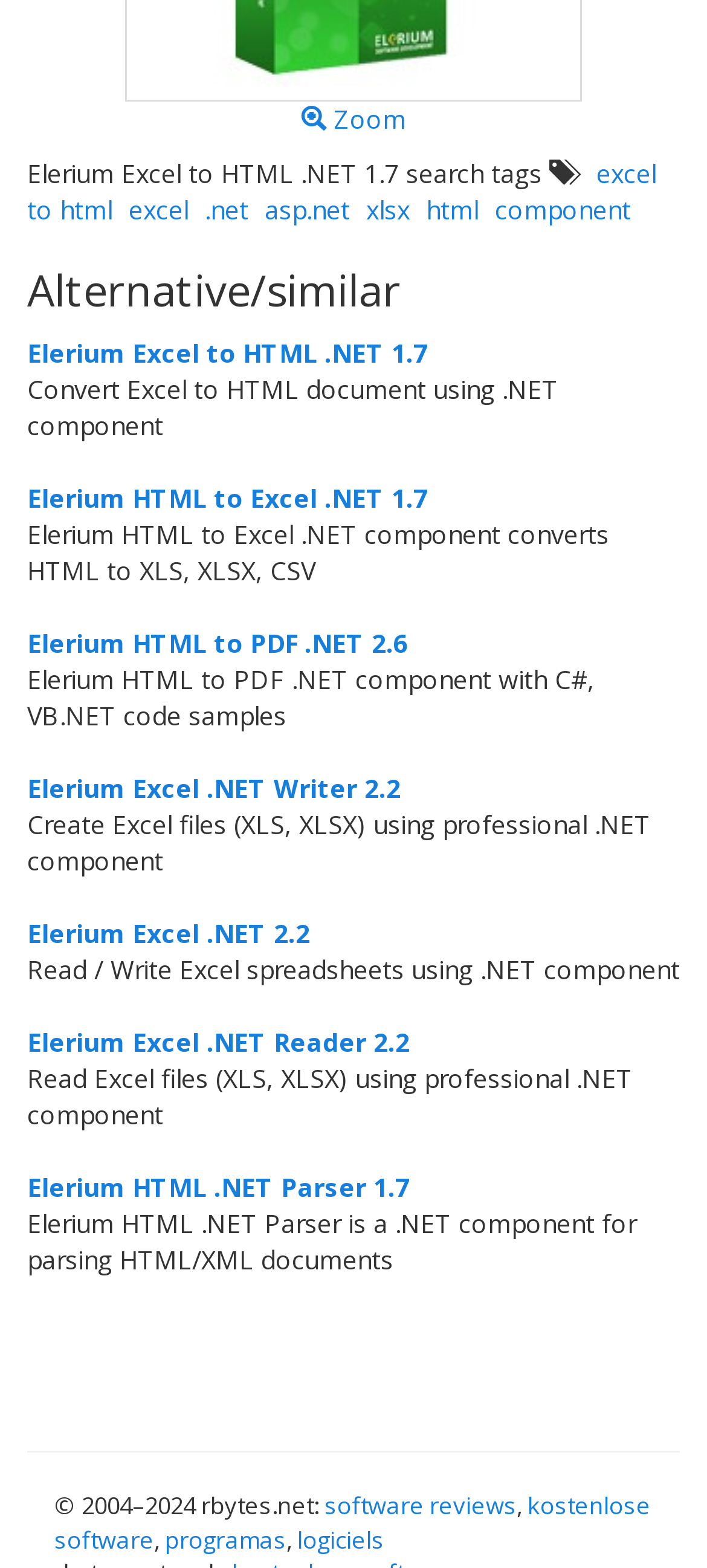Find and indicate the bounding box coordinates of the region you should select to follow the given instruction: "go to Elerium HTML to PDF.NET 2.6 page".

[0.038, 0.399, 0.577, 0.421]